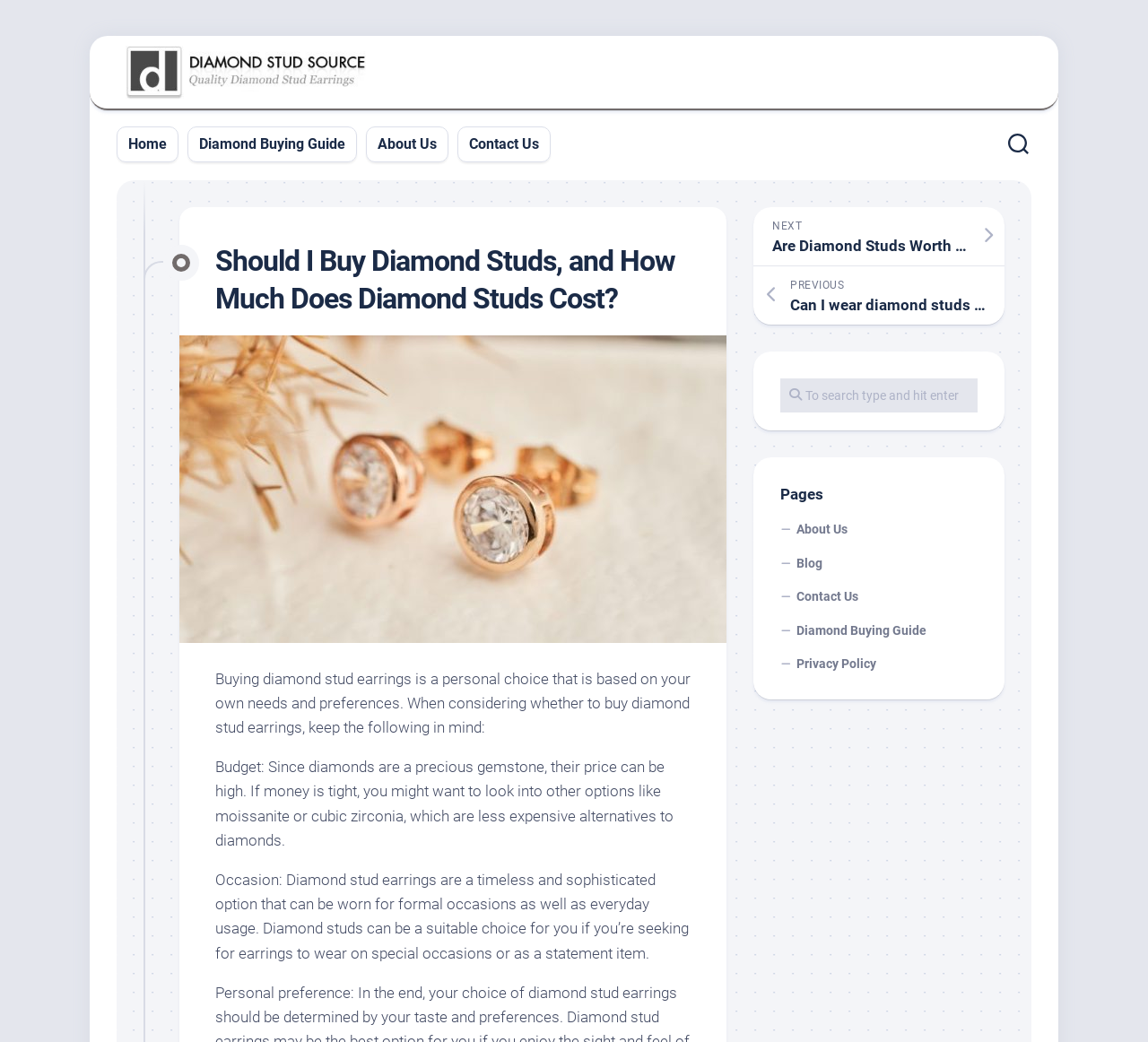Please locate the bounding box coordinates of the element's region that needs to be clicked to follow the instruction: "go to home page". The bounding box coordinates should be provided as four float numbers between 0 and 1, i.e., [left, top, right, bottom].

[0.112, 0.129, 0.145, 0.148]